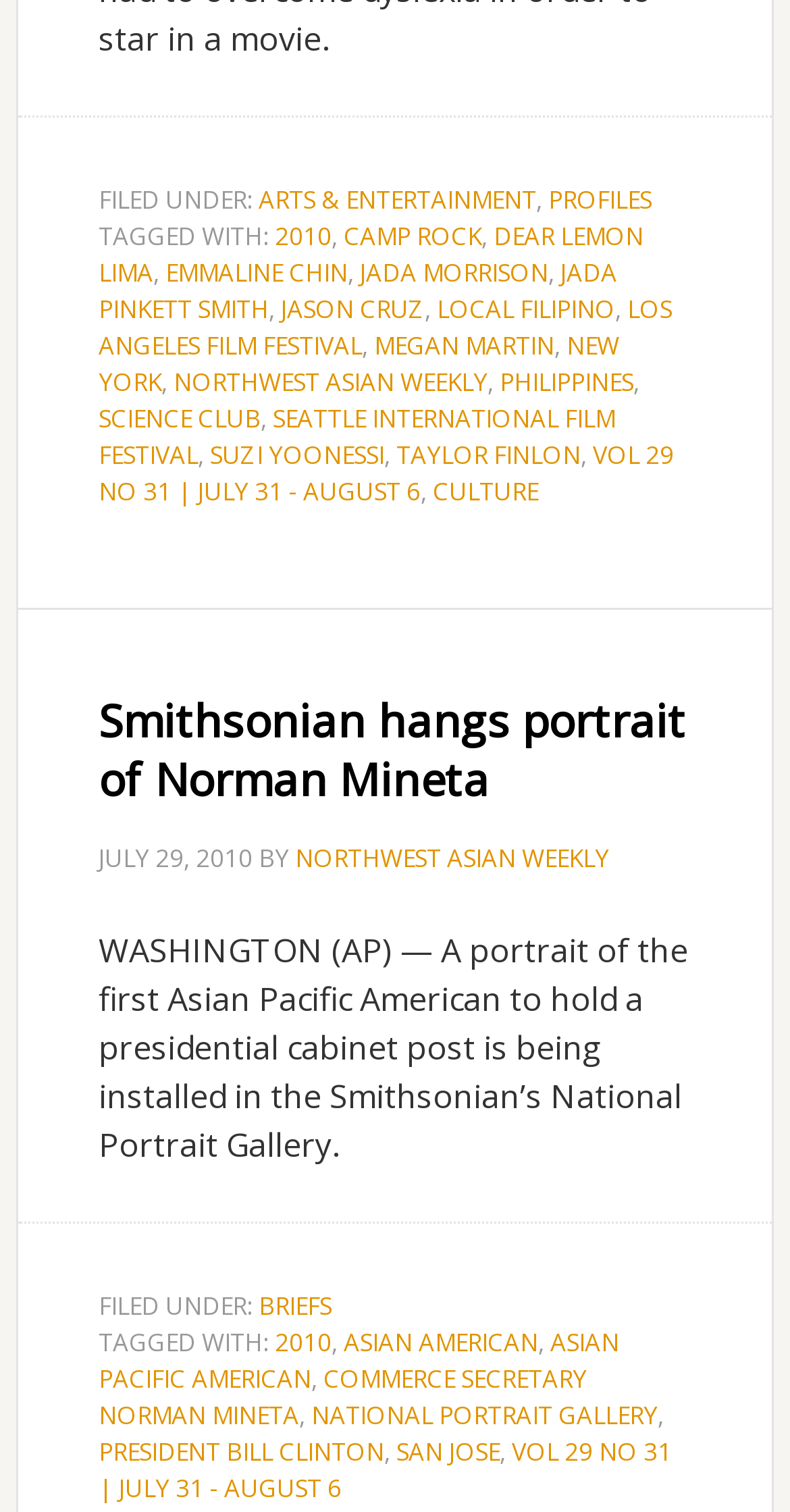What is the volume and issue number of the publication?
Using the visual information from the image, give a one-word or short-phrase answer.

VOL 29 NO 31